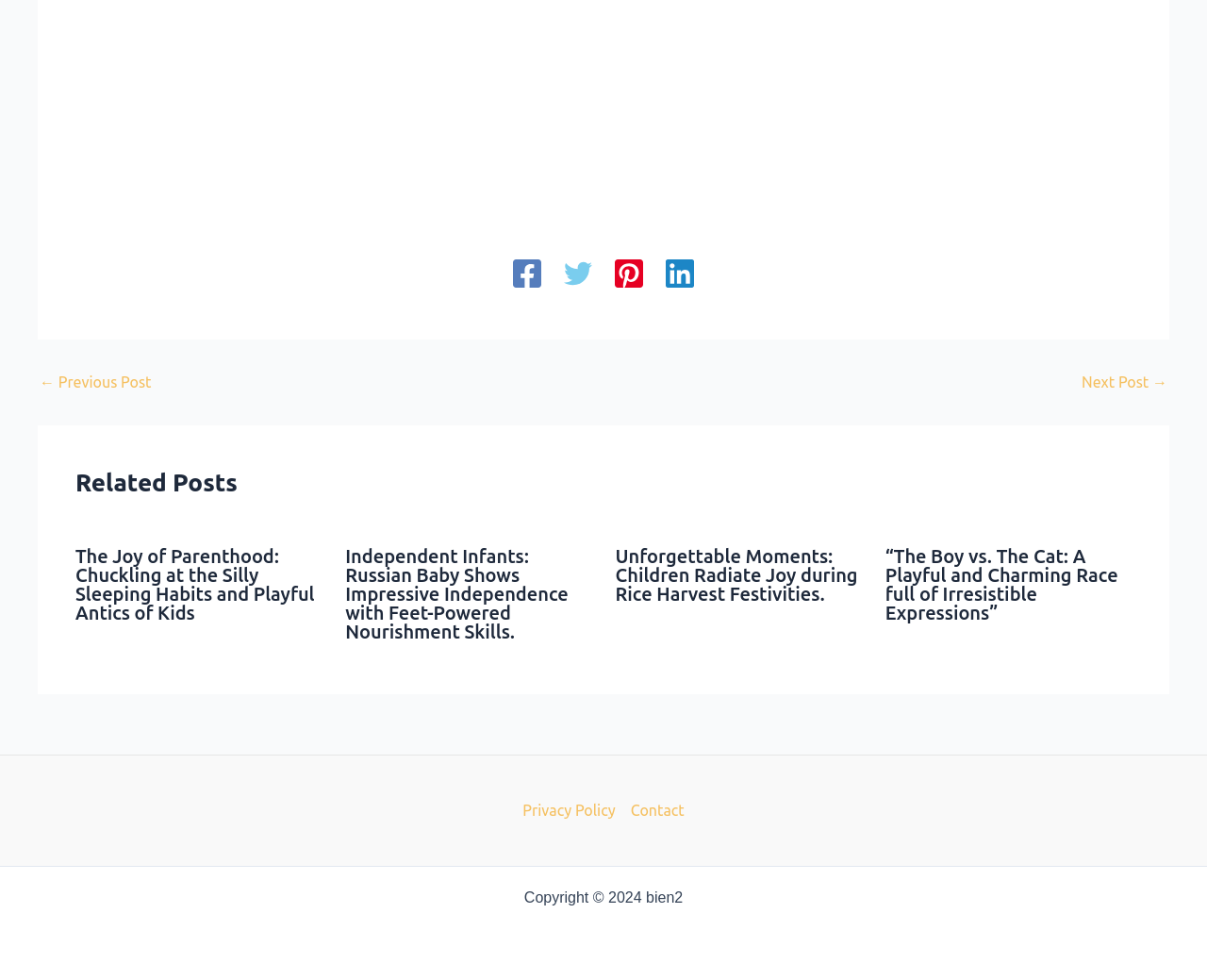Please locate the bounding box coordinates of the region I need to click to follow this instruction: "Contact us".

[0.516, 0.815, 0.567, 0.84]